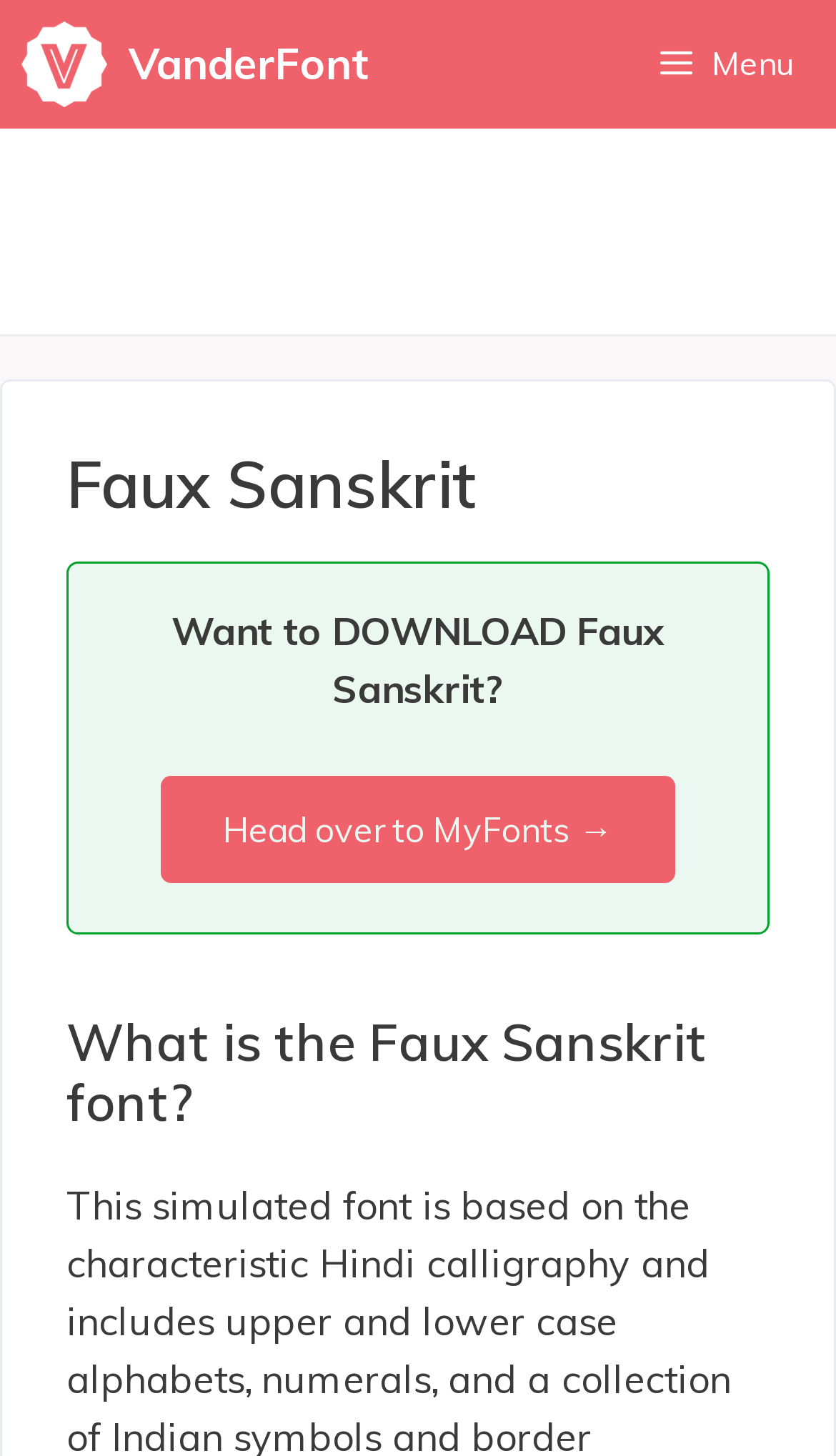Locate the bounding box of the UI element described in the following text: "Health Care".

None